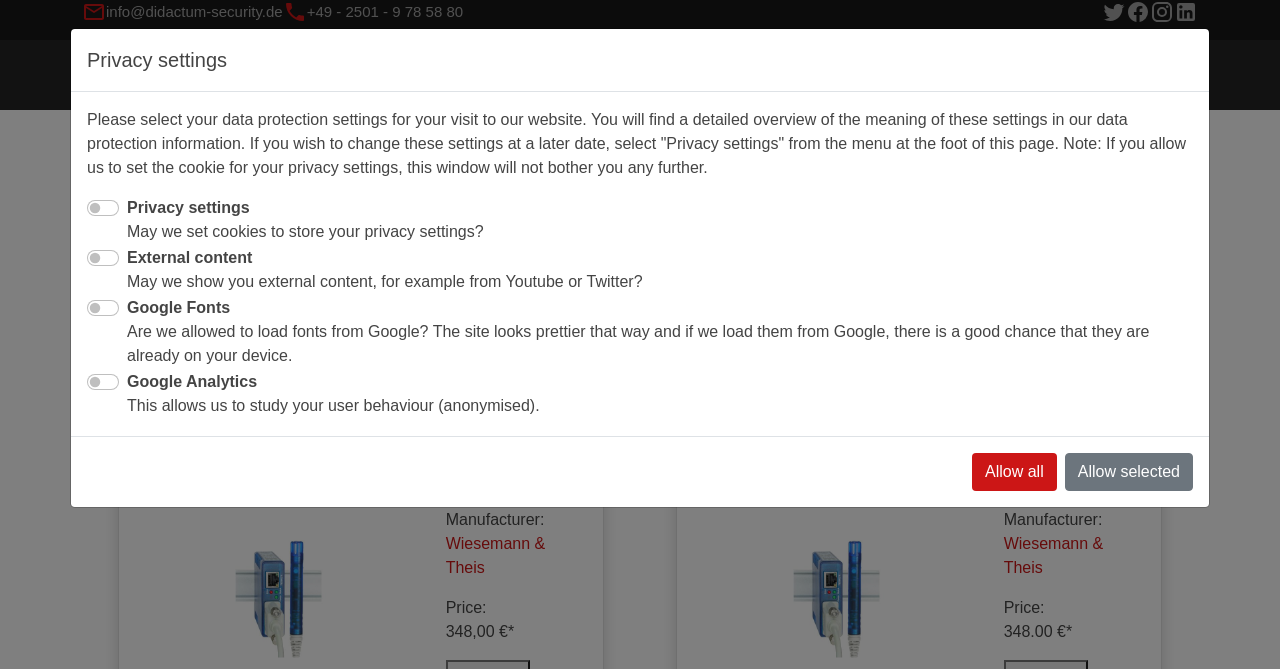What is the price of the Web-Thermo-Hygrobarometer?
Please elaborate on the answer to the question with detailed information.

I found the price of the Web-Thermo-Hygrobarometer by looking at the static text element with the content '348,00 €*' which is located below the heading 'Web-Thermo-Hygrobarometer'.